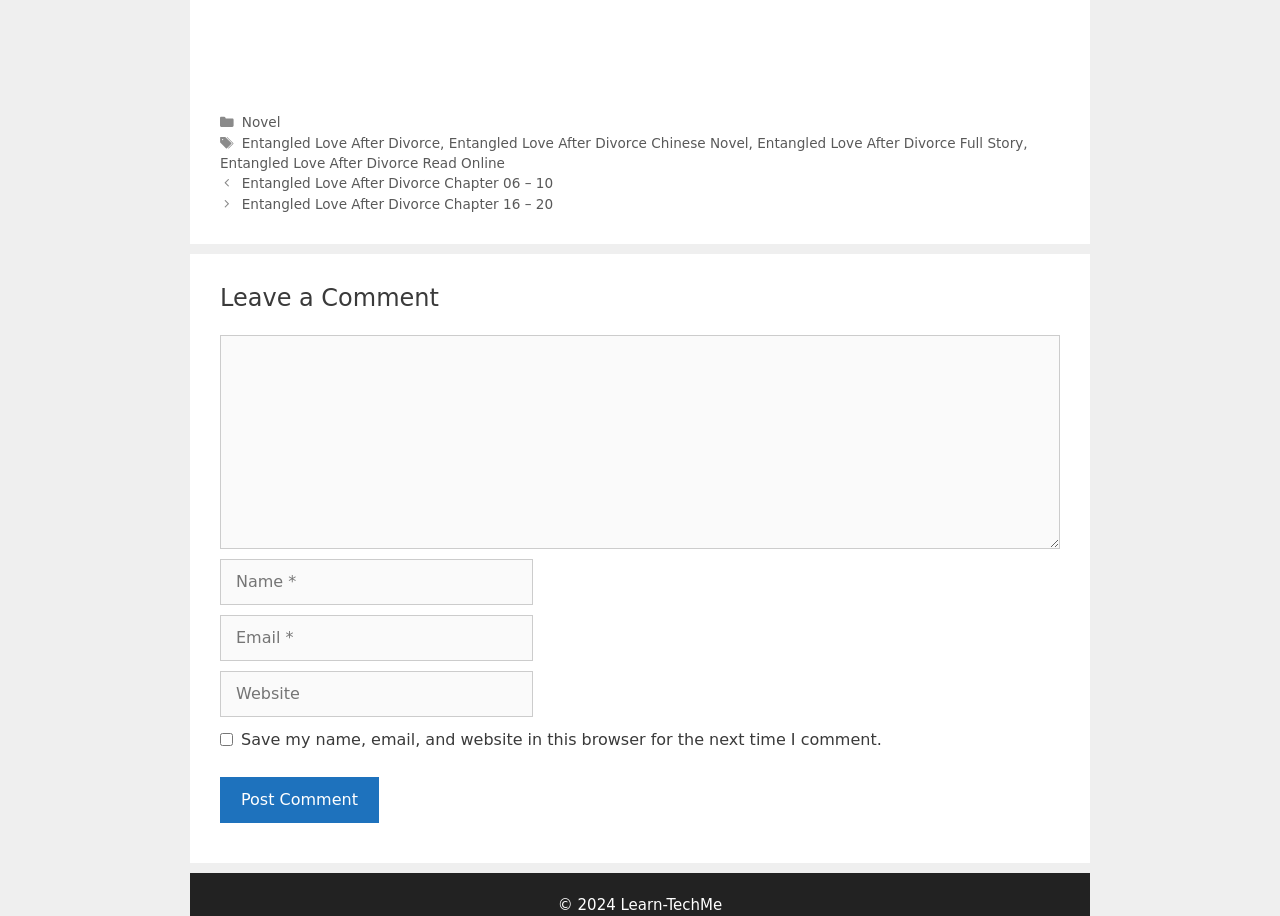What is the category of the novel?
Refer to the image and provide a one-word or short phrase answer.

Novel